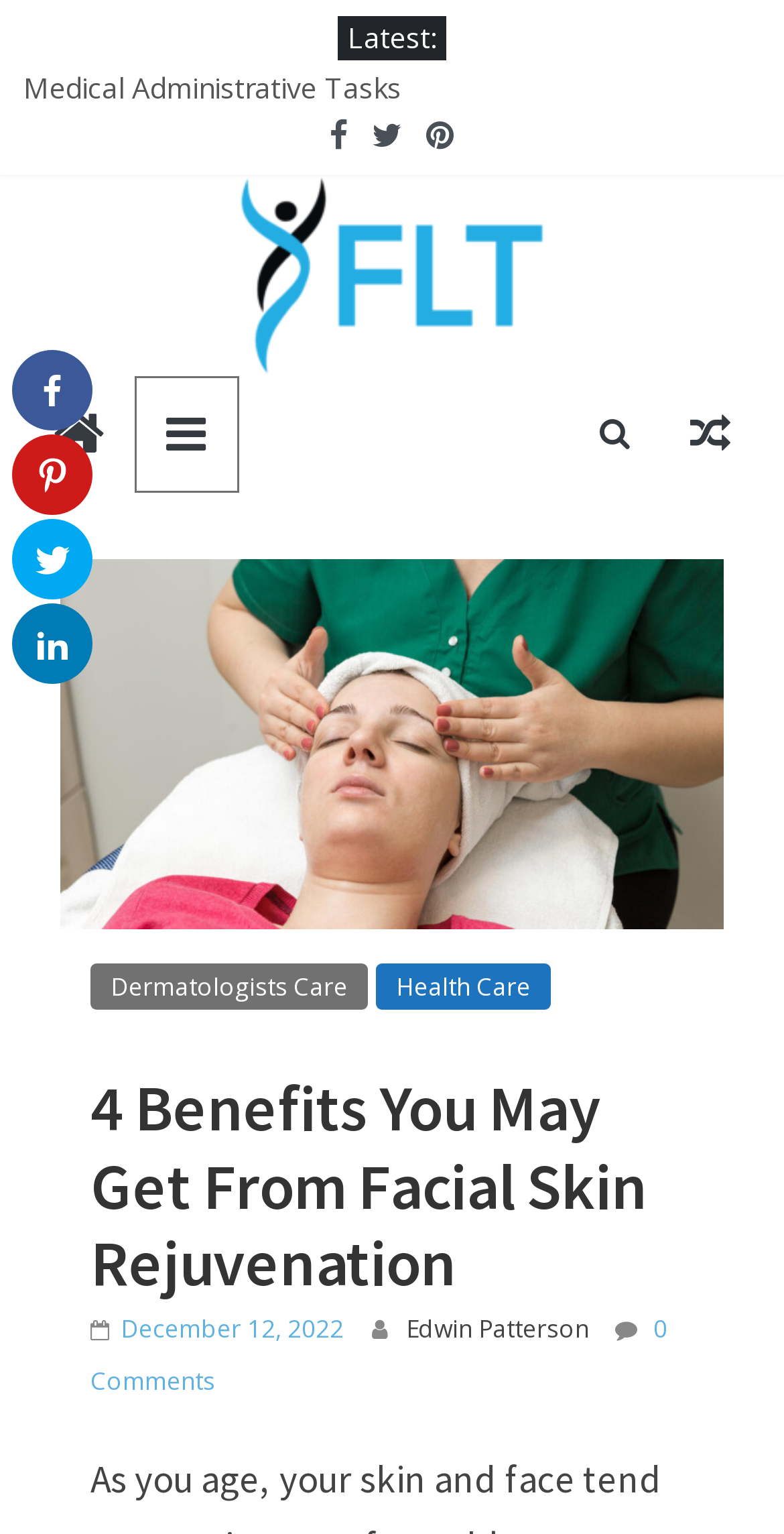Identify the bounding box coordinates of the clickable section necessary to follow the following instruction: "Explore Fitness products". The coordinates should be presented as four float numbers from 0 to 1, i.e., [left, top, right, bottom].

None